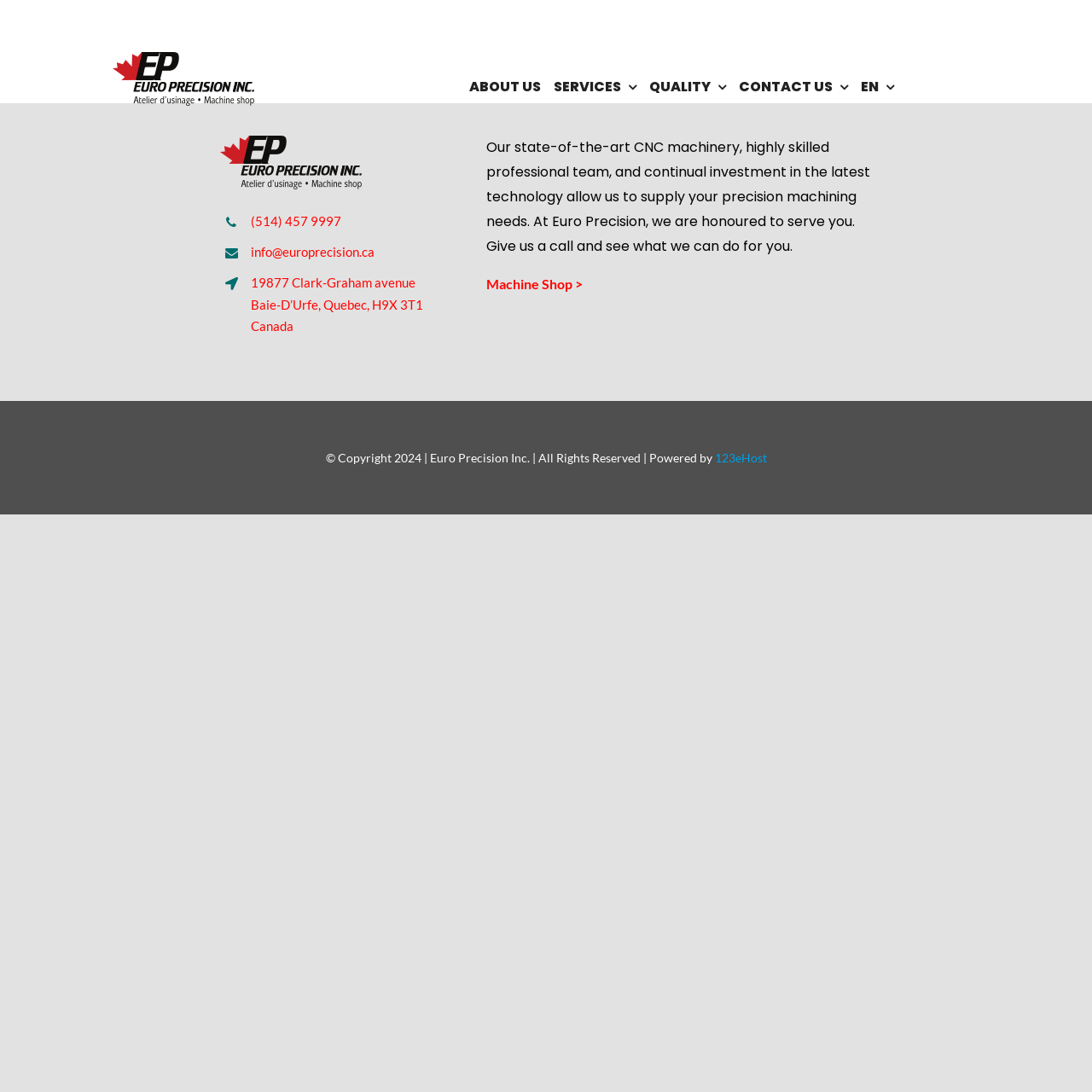Locate the bounding box coordinates of the clickable element to fulfill the following instruction: "Check the author's profile". Provide the coordinates as four float numbers between 0 and 1 in the format [left, top, right, bottom].

None